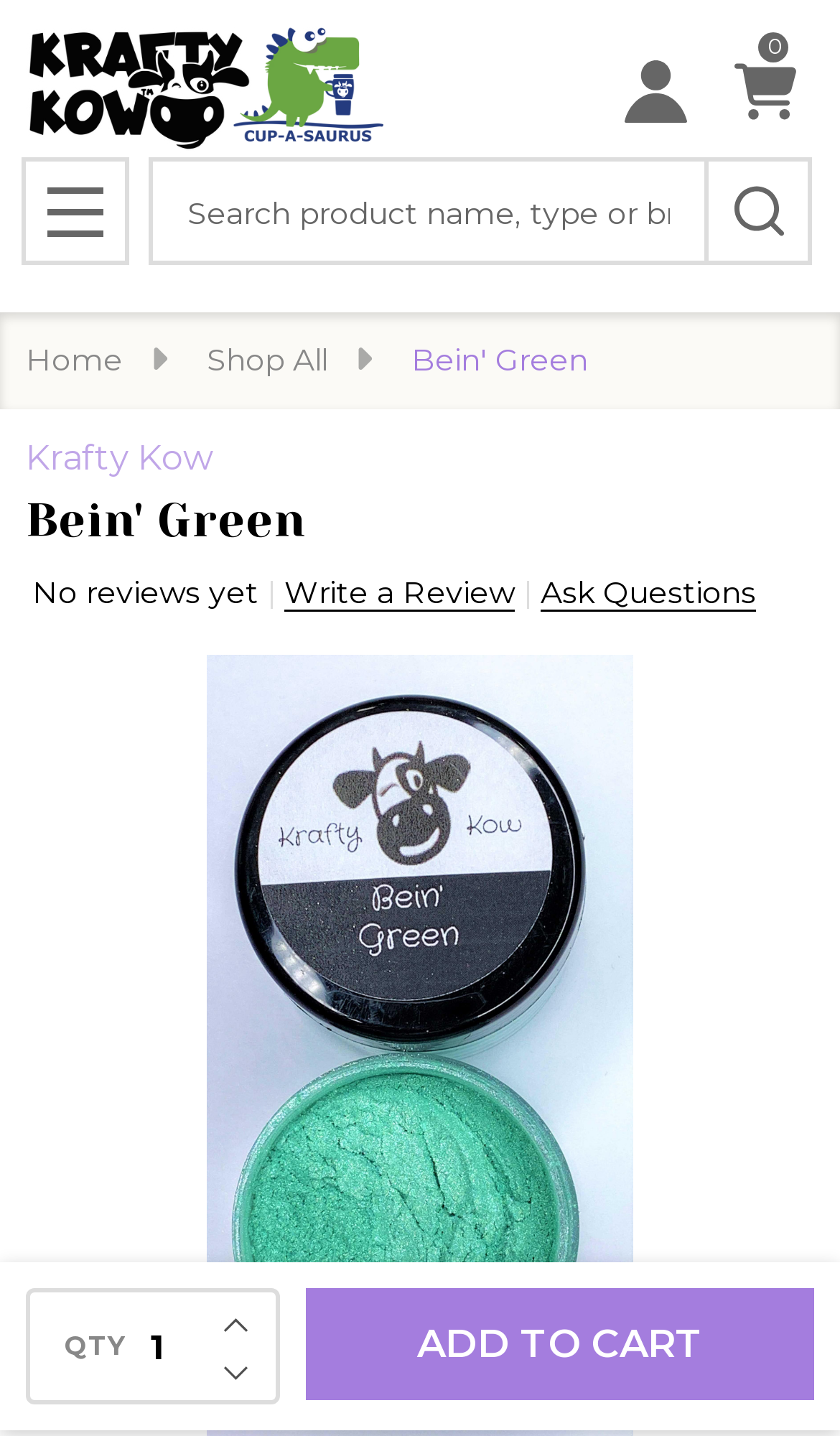What is the name of the product?
Please answer the question with a single word or phrase, referencing the image.

Bein' Green